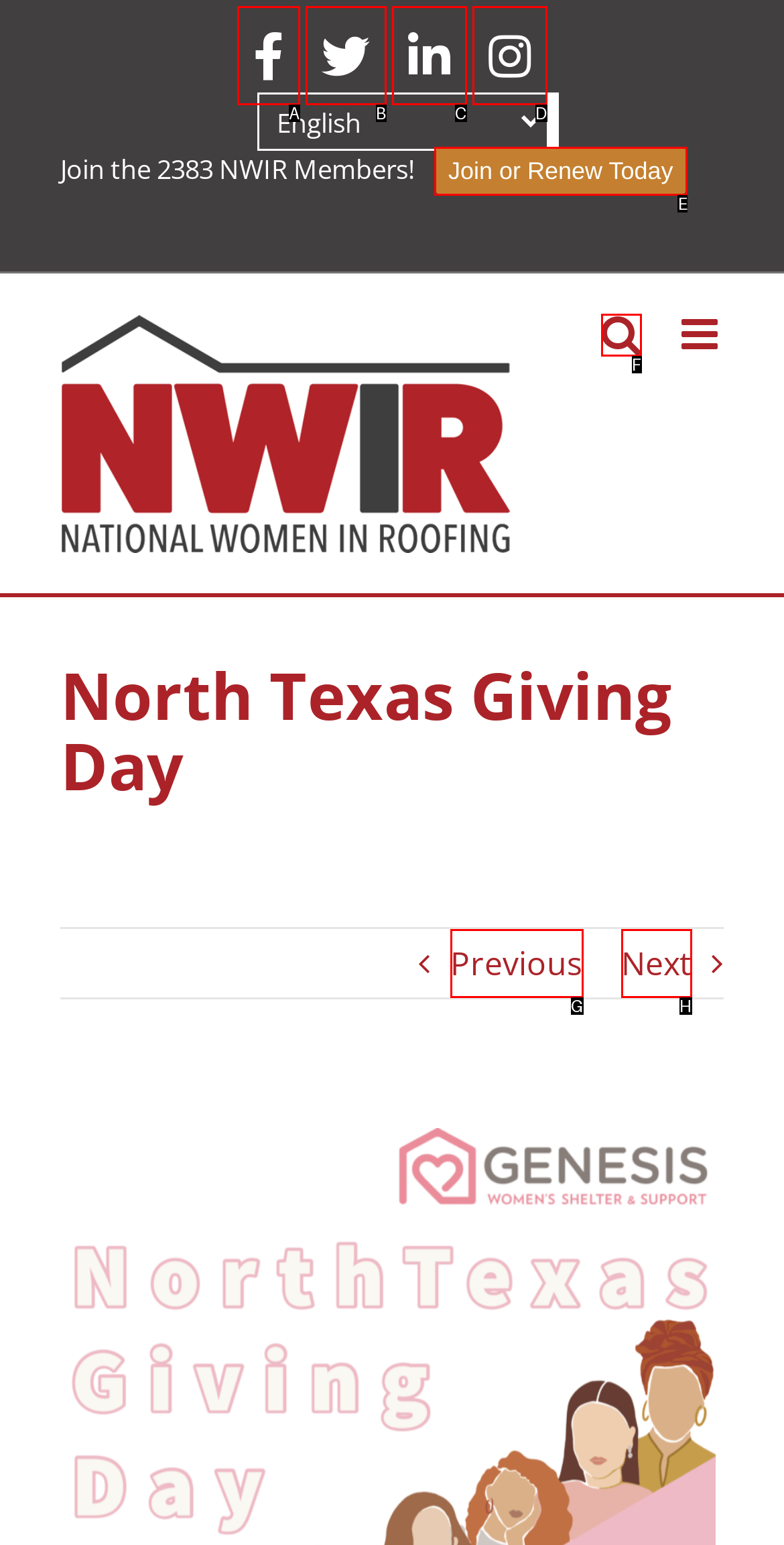Determine which option matches the description: parent_node: Select Language. Answer using the letter of the option.

D